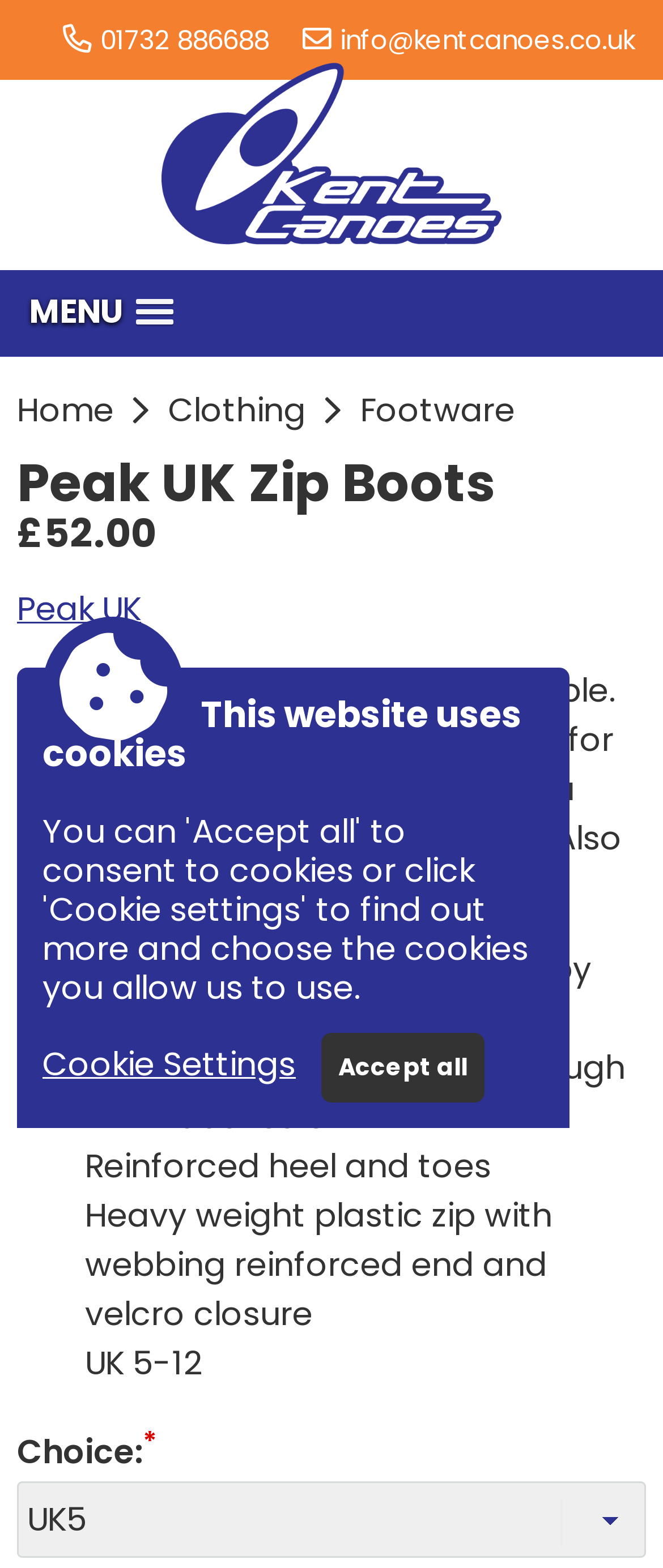Find the bounding box coordinates for the HTML element specified by: "MENU".

[0.013, 0.178, 0.292, 0.221]